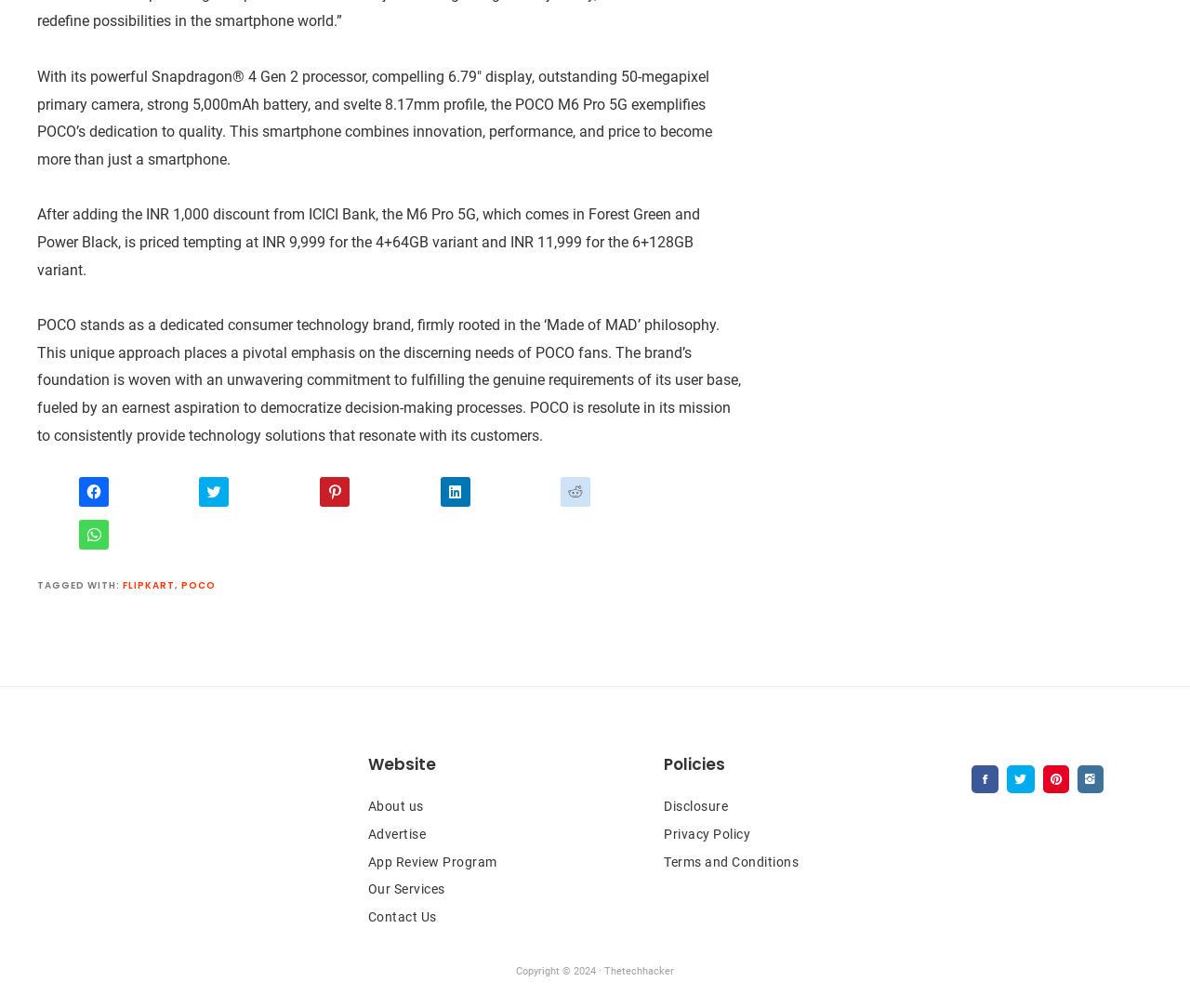Use the information in the screenshot to answer the question comprehensively: What is the name of the website's logo?

The answer can be found in the image element with the description 'Thetechhacker-Logo', which is located in the footer section of the webpage.